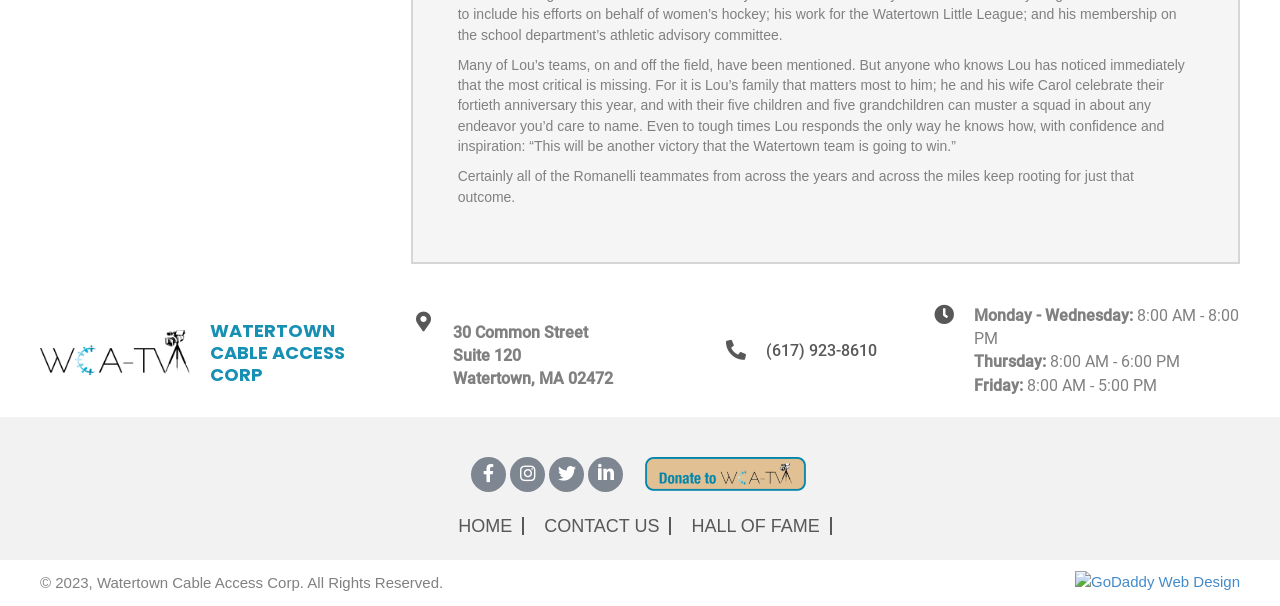Determine the bounding box coordinates of the clickable area required to perform the following instruction: "Visit the page about the book on cinema". The coordinates should be represented as four float numbers between 0 and 1: [left, top, right, bottom].

None